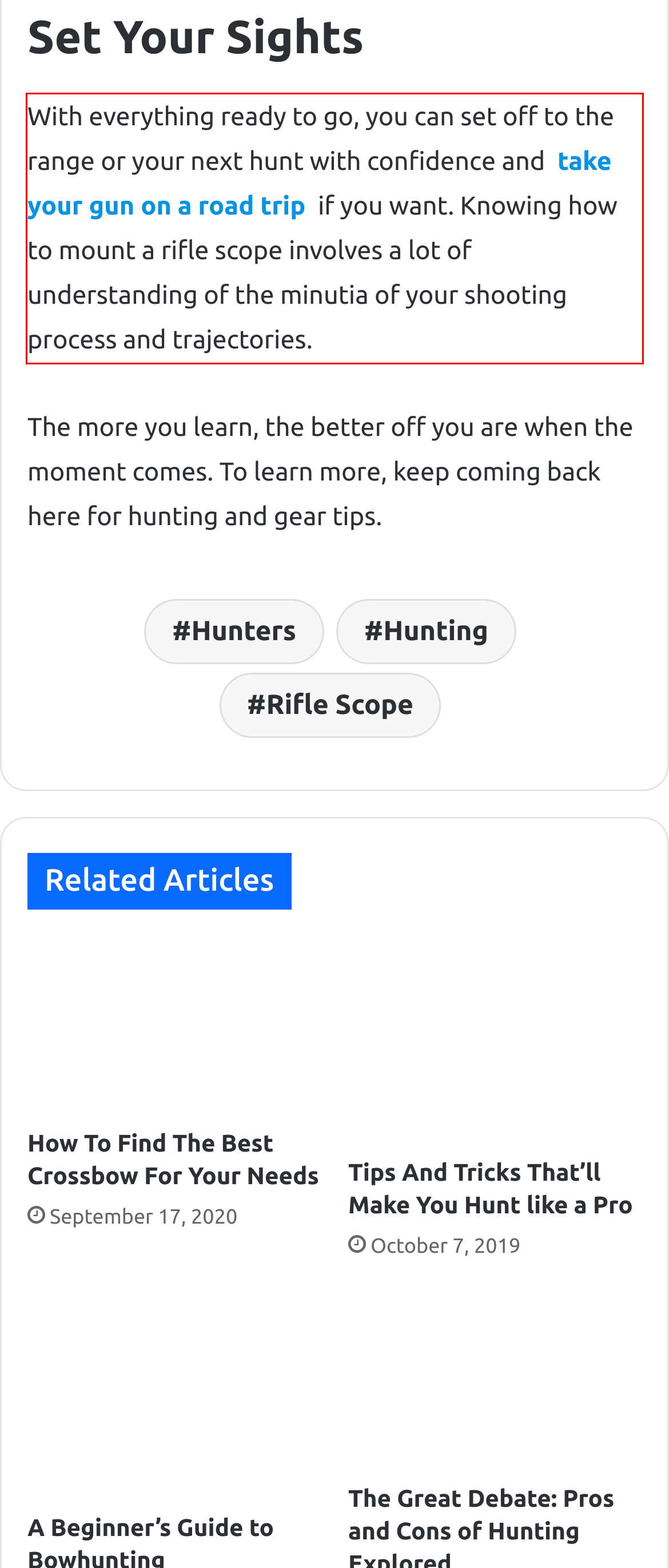From the provided screenshot, extract the text content that is enclosed within the red bounding box.

With everything ready to go, you can set off to the range or your next hunt with confidence and take your gun on a road trip if you want. Knowing how to mount a rifle scope involves a lot of understanding of the minutia of your shooting process and trajectories.